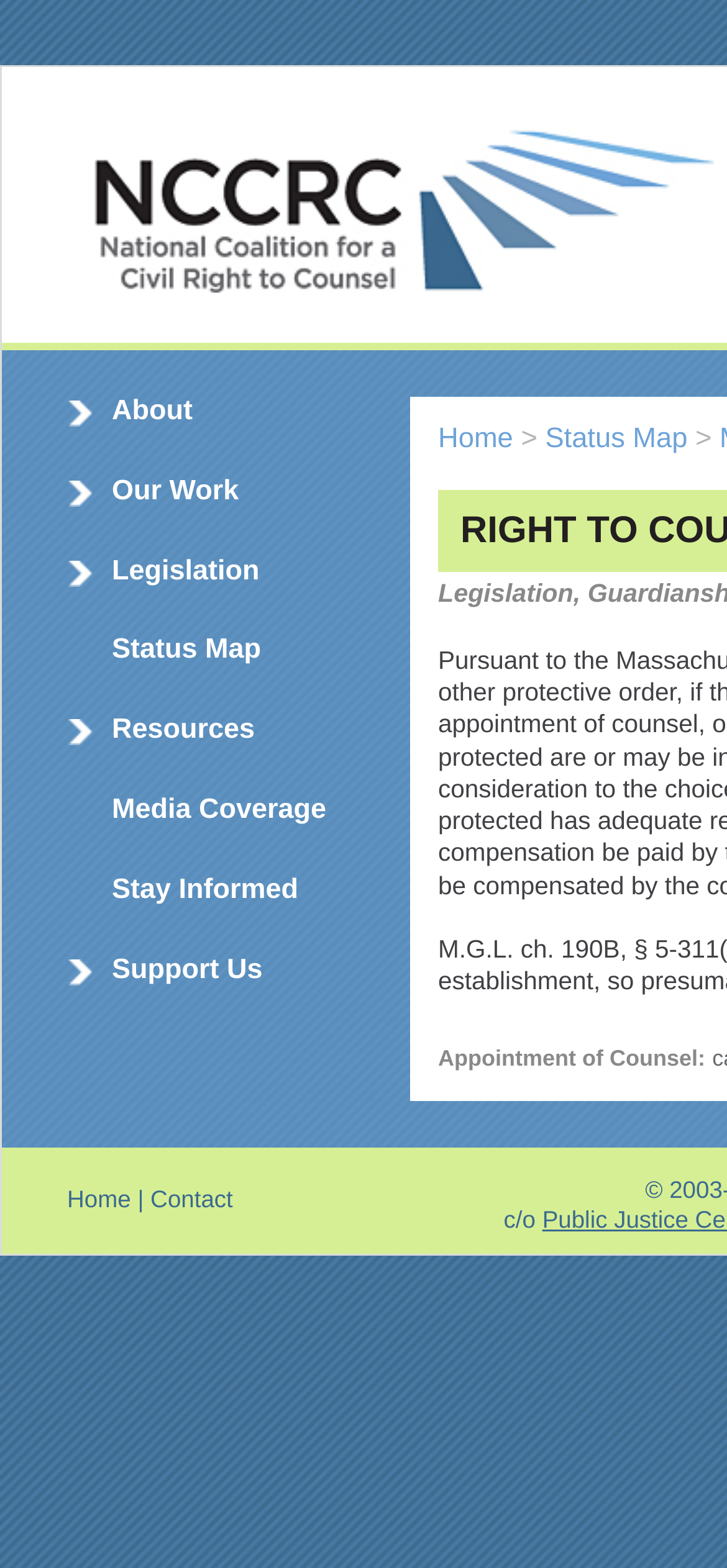What is the last heading on the webpage?
Using the visual information, reply with a single word or short phrase.

Support Us